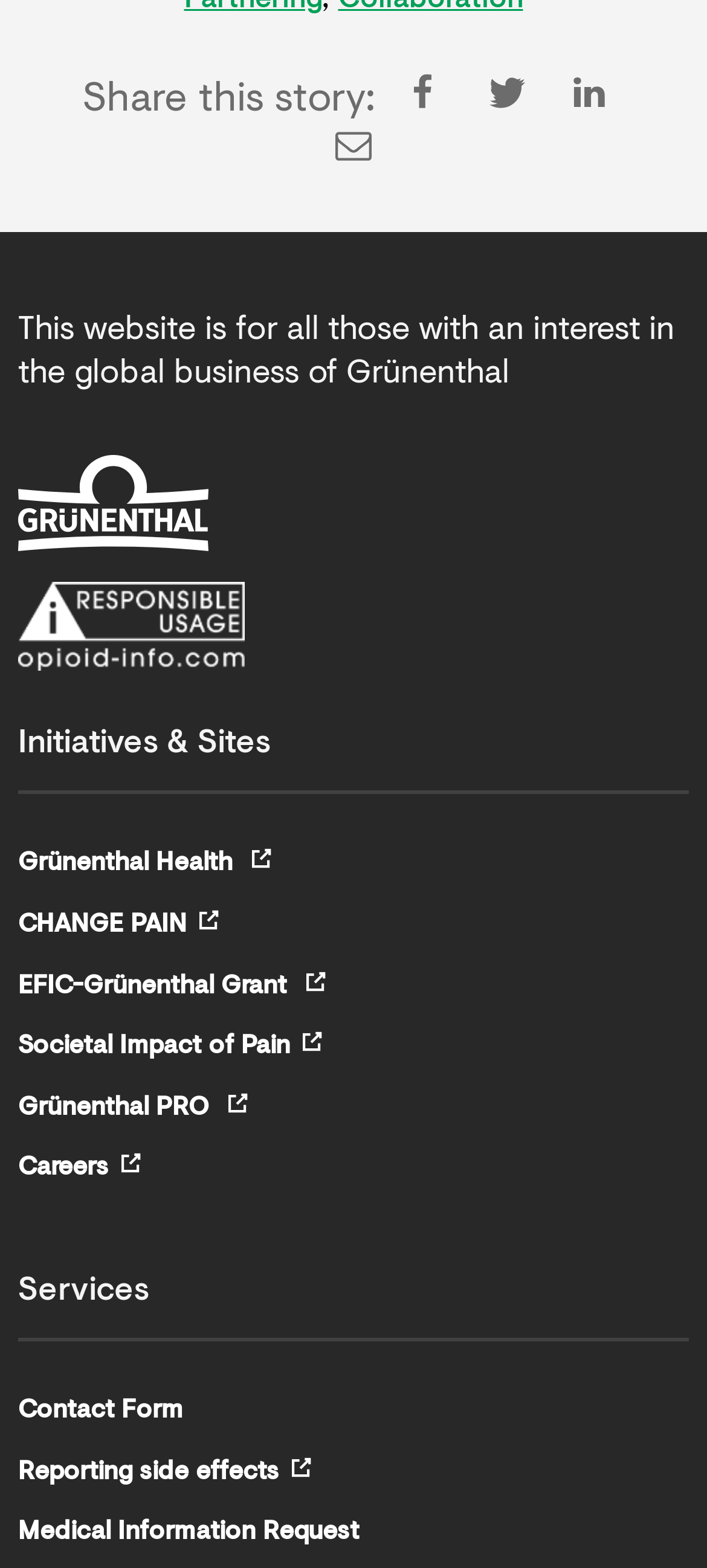What is the last service listed?
Look at the image and construct a detailed response to the question.

The last service listed is 'Medical Information Request', which is a link with a bounding box coordinate of [0.026, 0.956, 0.508, 0.995].